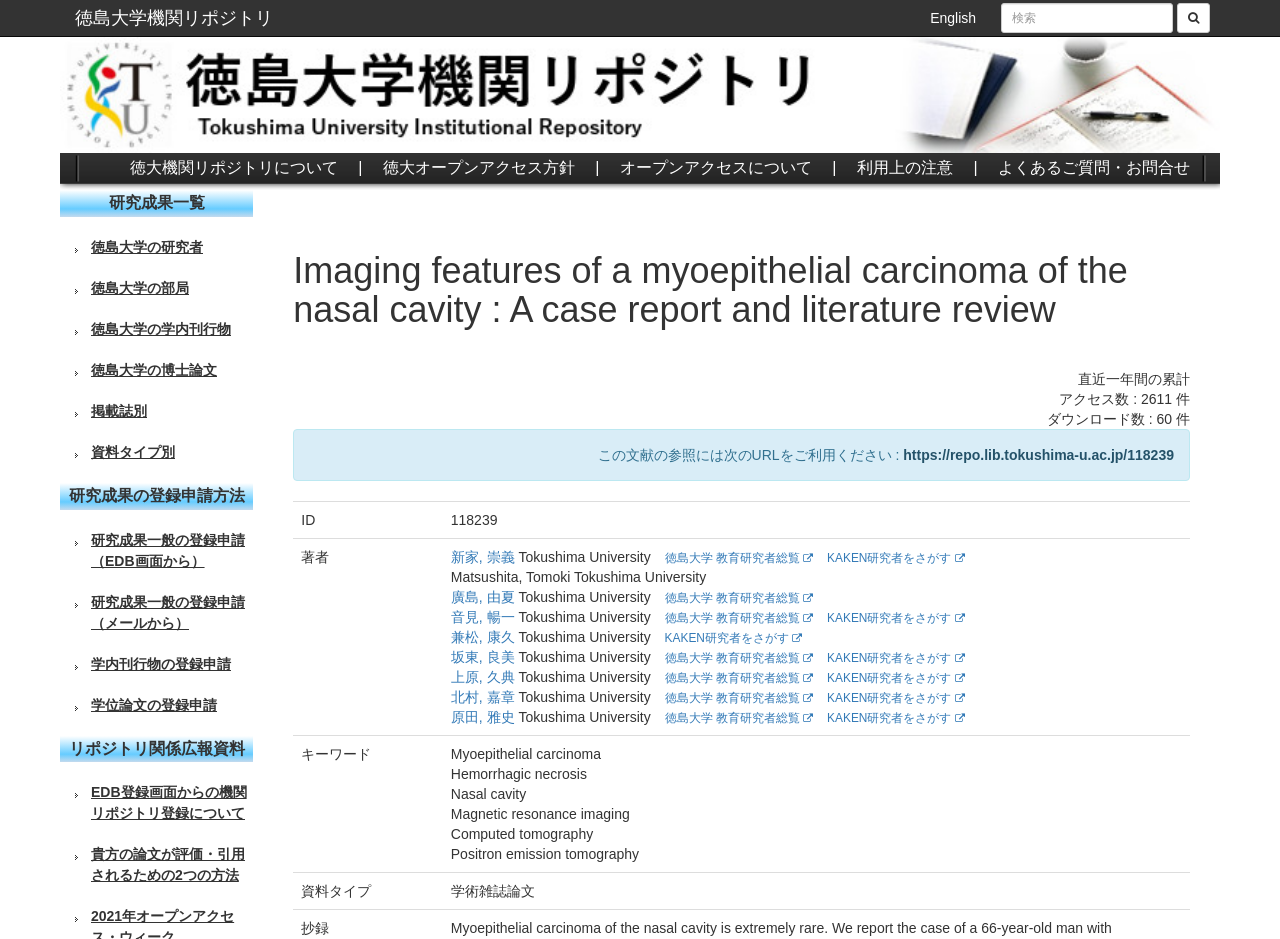Determine the bounding box coordinates of the UI element that matches the following description: "学位論文の登録申請". The coordinates should be four float numbers between 0 and 1 in the format [left, top, right, bottom].

[0.047, 0.74, 0.198, 0.762]